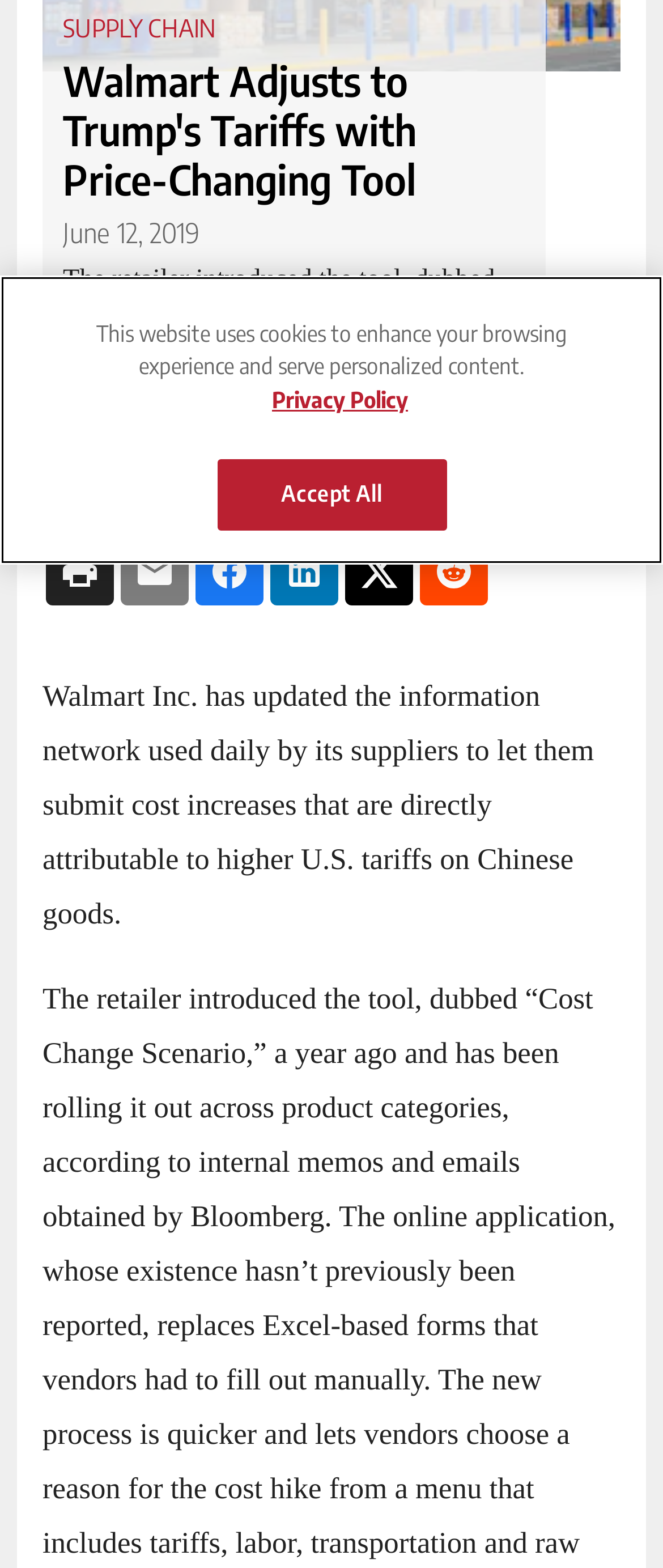Using the provided element description: "IW US 500", determine the bounding box coordinates of the corresponding UI element in the screenshot.

[0.0, 0.265, 0.082, 0.302]